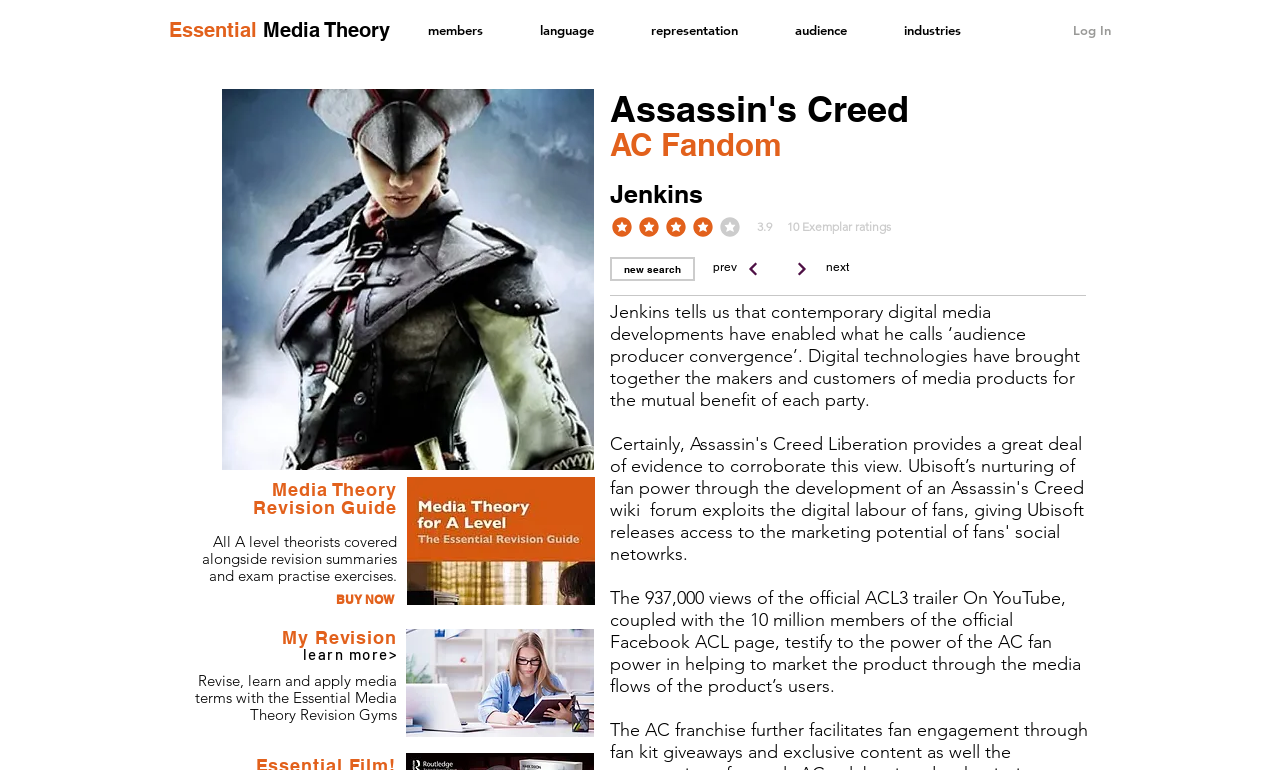What is the purpose of the 'BUY NOW' link?
Refer to the image and answer the question using a single word or phrase.

To buy the revision guide